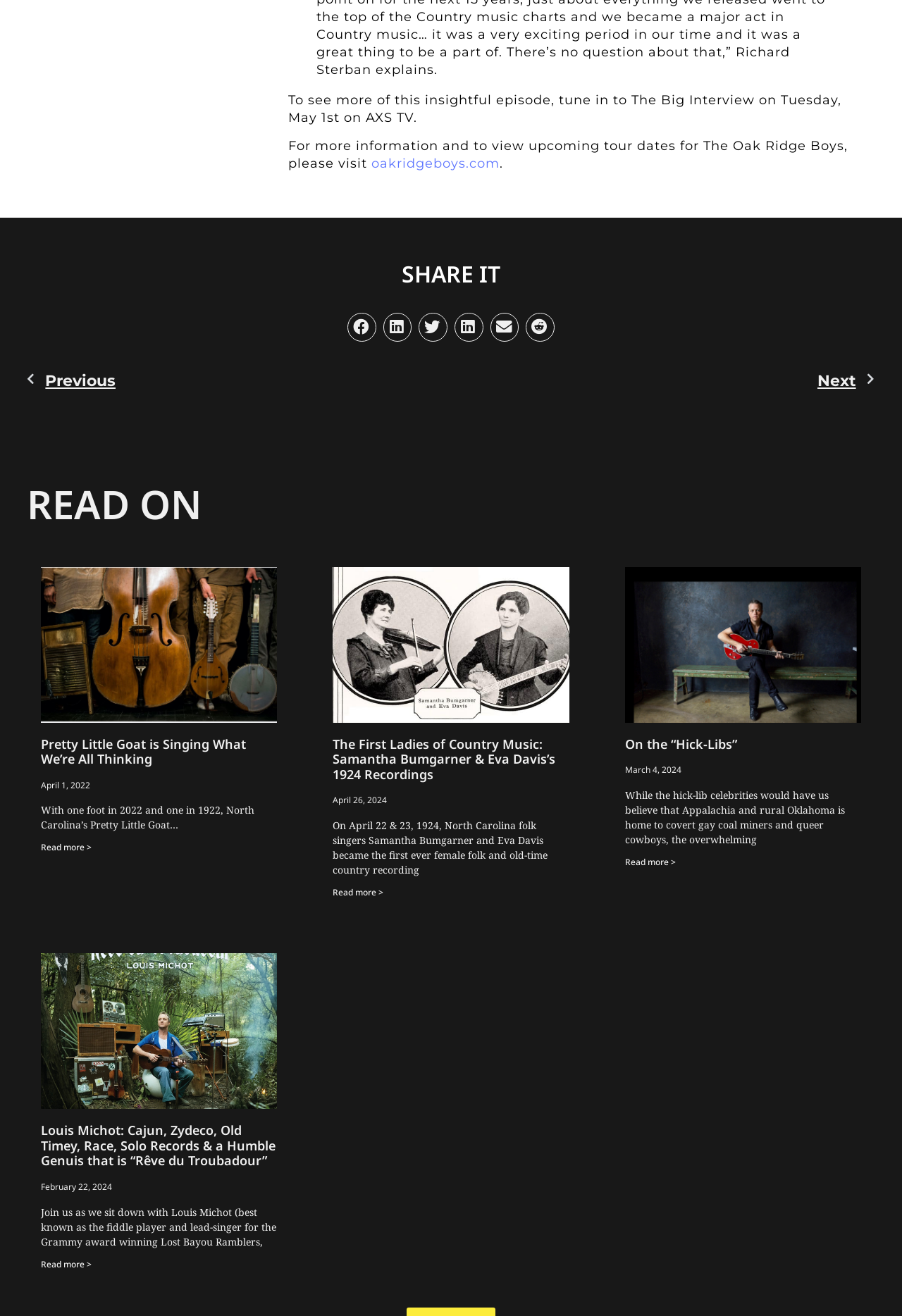Please identify the bounding box coordinates of the area that needs to be clicked to fulfill the following instruction: "Read more about Louis Michot: Cajun, Zydeco, Old Timey, Race, Solo Records & a Humble Genuis that is “Rêve du Troubadour”."

[0.046, 0.956, 0.102, 0.965]